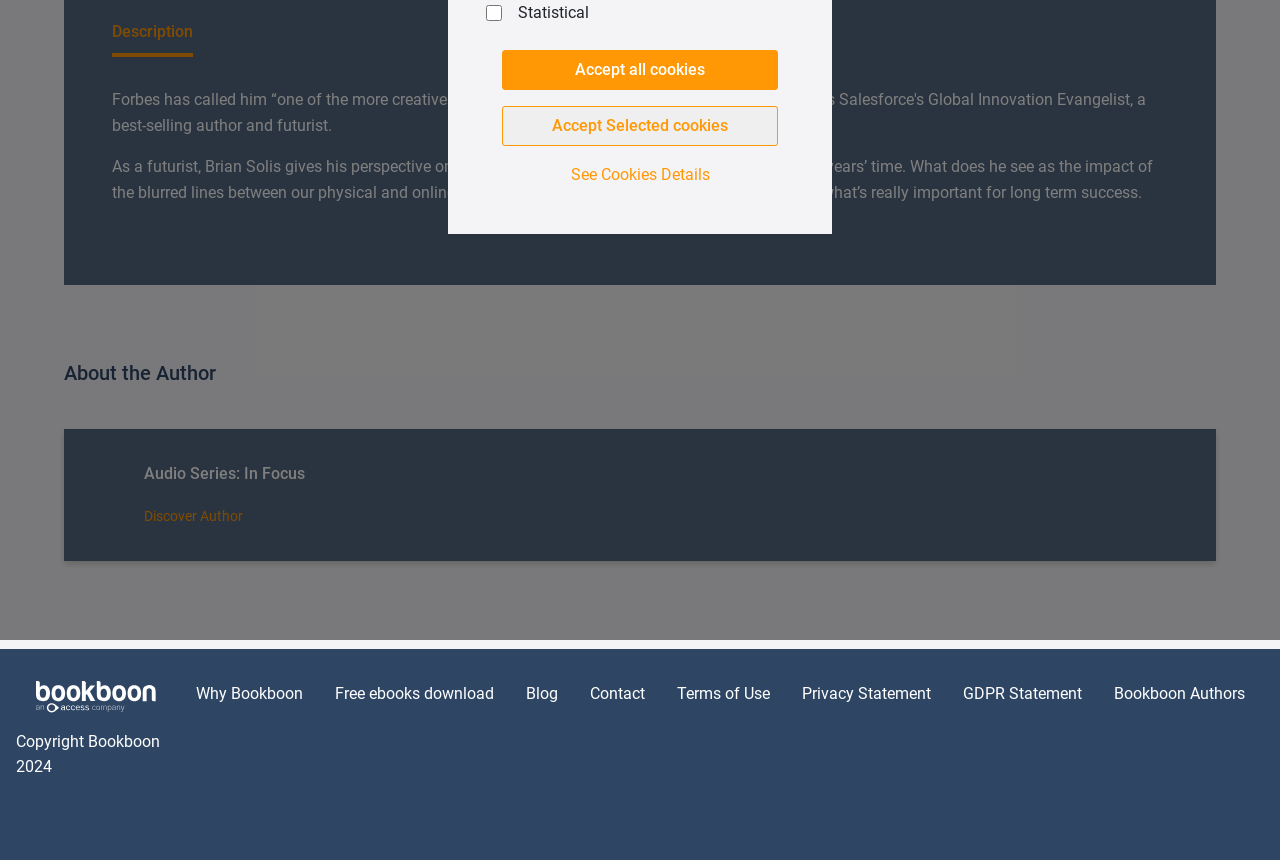Find the bounding box coordinates for the HTML element described in this sentence: "Contact". Provide the coordinates as four float numbers between 0 and 1, in the format [left, top, right, bottom].

[0.461, 0.795, 0.504, 0.817]